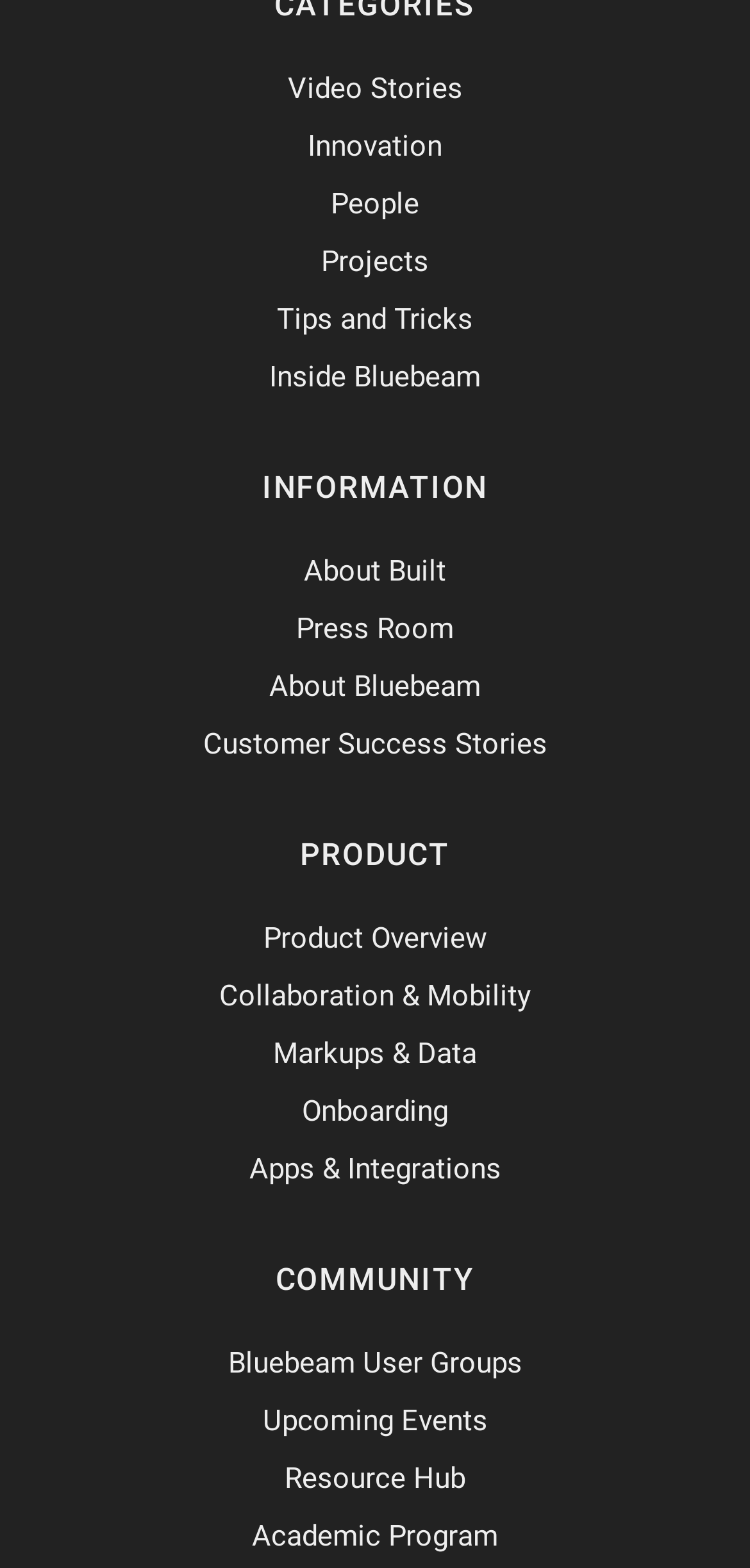Find the bounding box coordinates for the area that must be clicked to perform this action: "Explore Video Stories".

[0.383, 0.046, 0.617, 0.068]